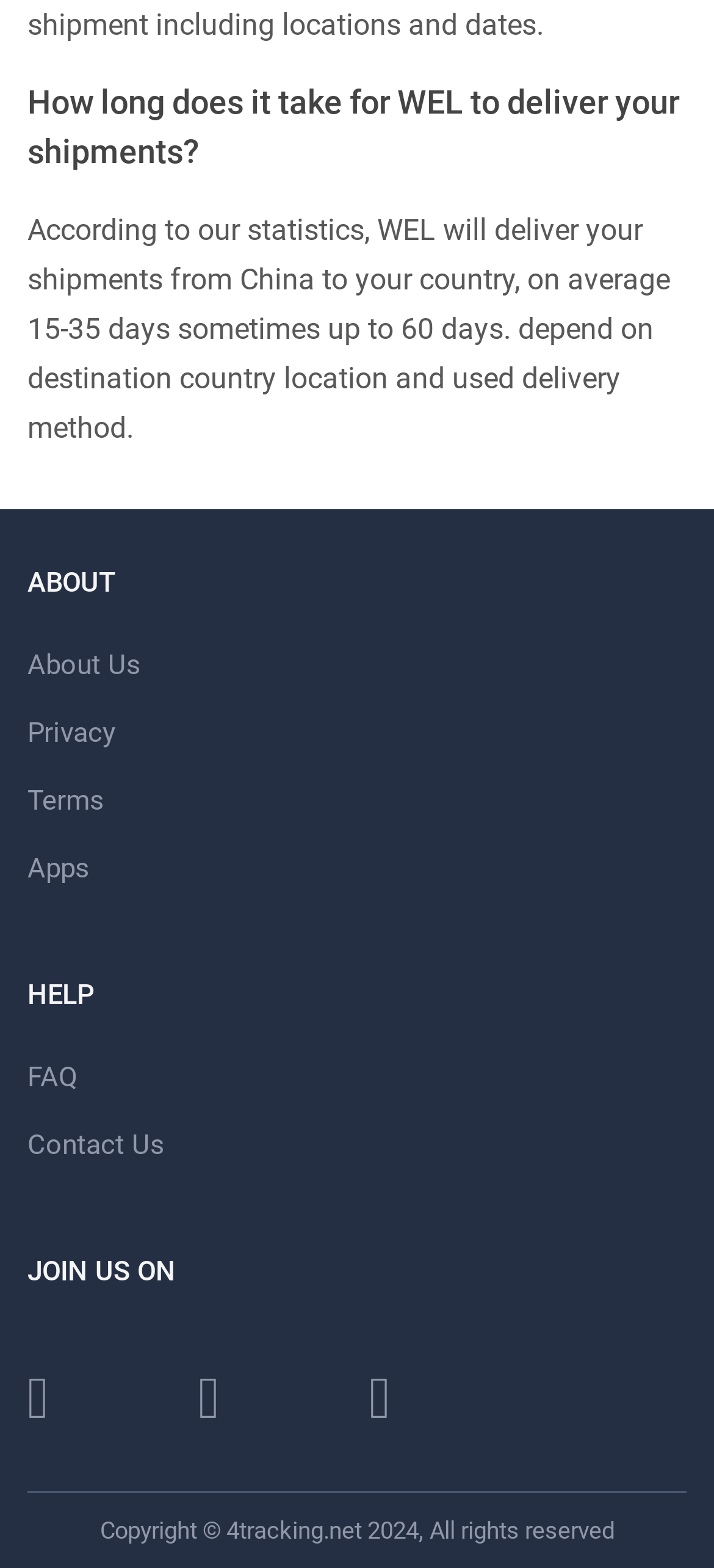What is the last link in the HELP section?
Give a single word or phrase answer based on the content of the image.

Contact Us